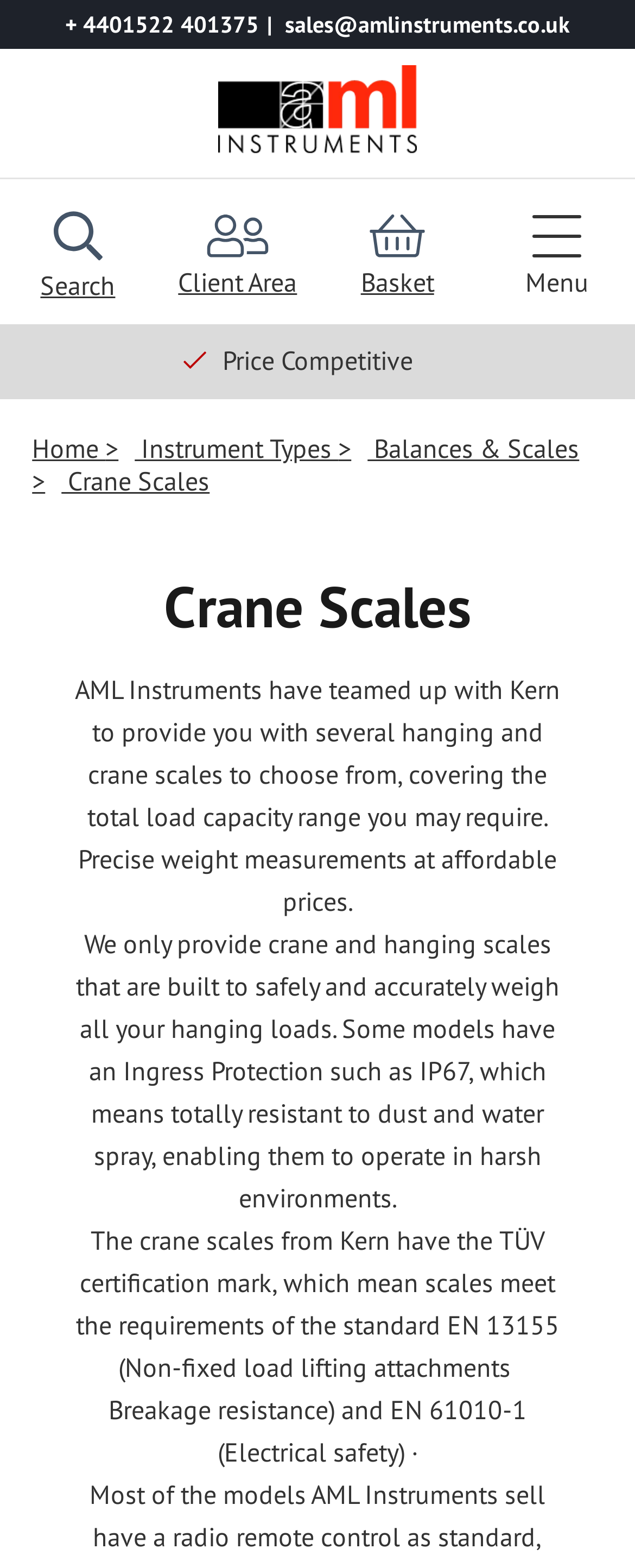Identify the bounding box of the UI component described as: "Basket".

[0.5, 0.114, 0.752, 0.207]